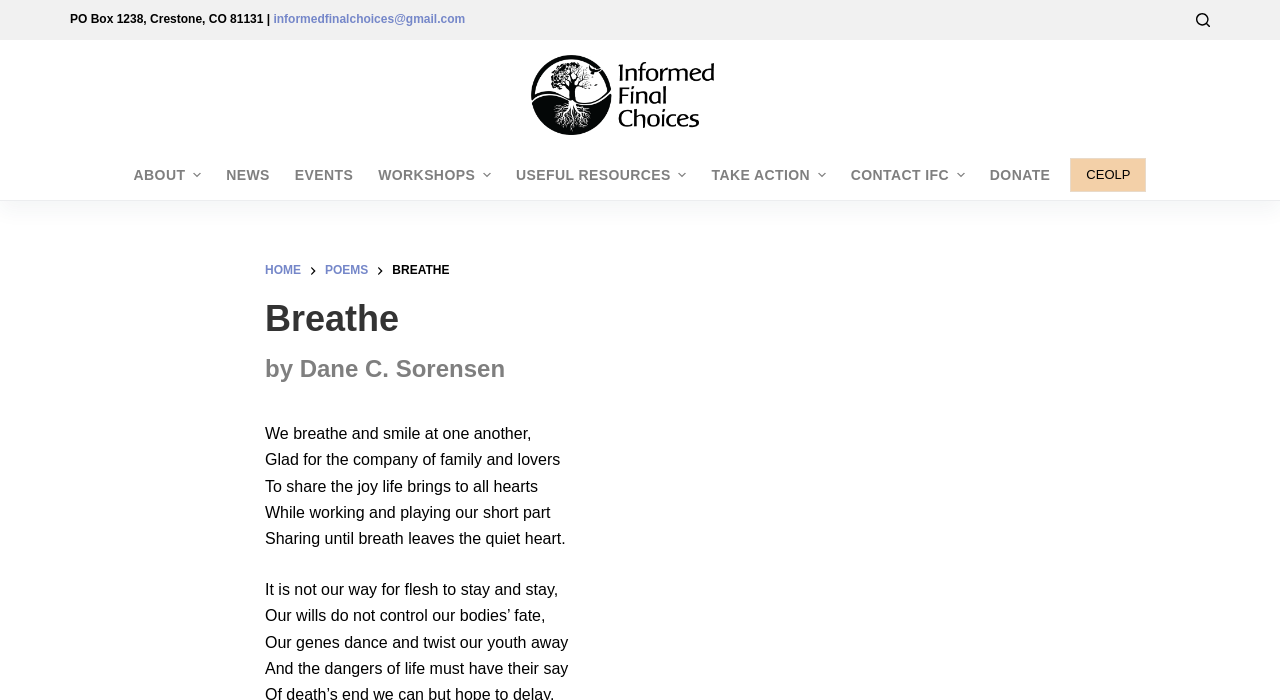What is the organization's email address?
Examine the webpage screenshot and provide an in-depth answer to the question.

I found the email address by looking at the top section of the webpage, where the organization's contact information is displayed. The email address is 'informedfinalchoices@gmail.com'.